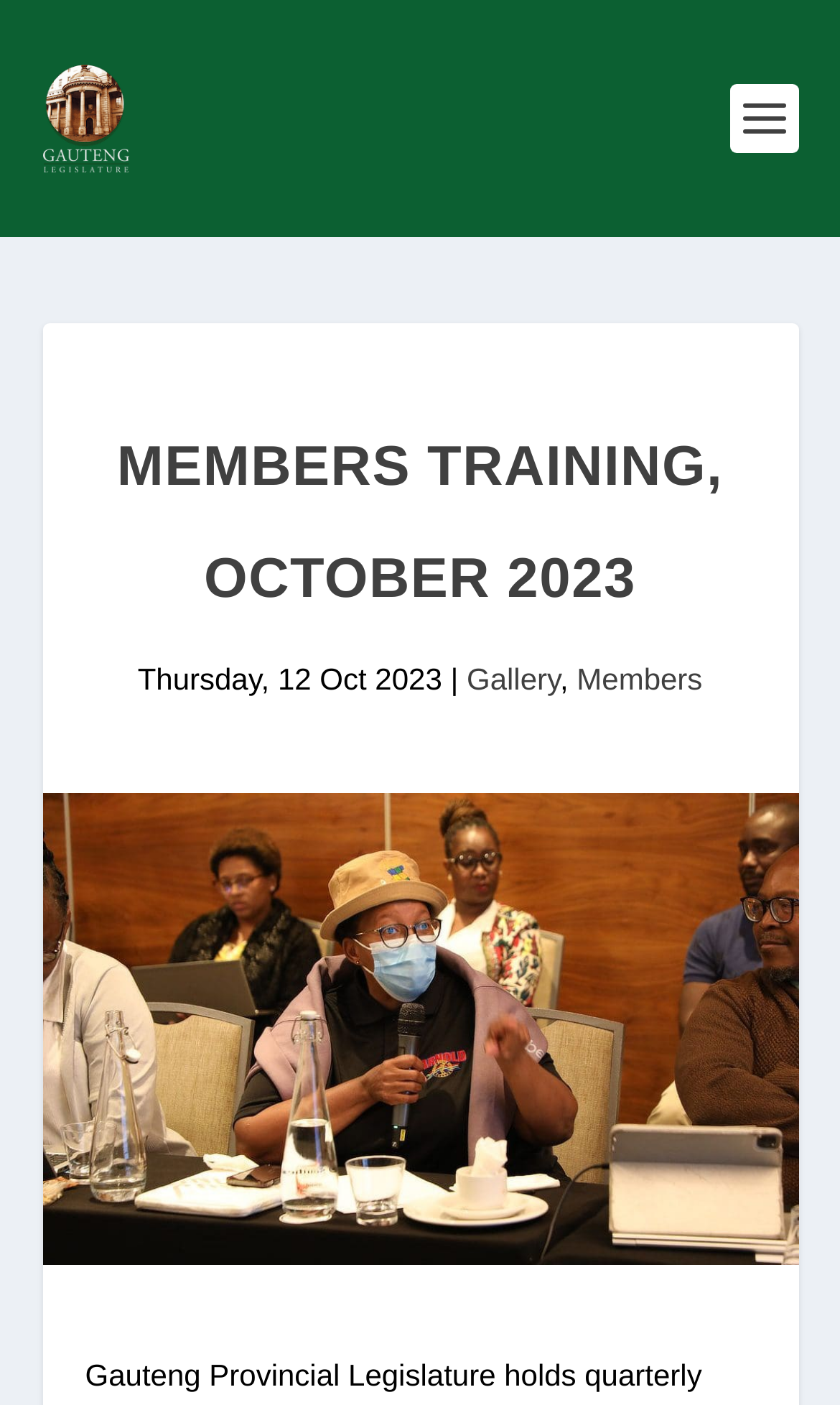What is the name of the legislature?
Please answer the question with as much detail and depth as you can.

I found the name of the legislature by looking at the link 'Gauteng Provincial Legislature' which is located at the top of the webpage, and also by looking at the image with the same name.